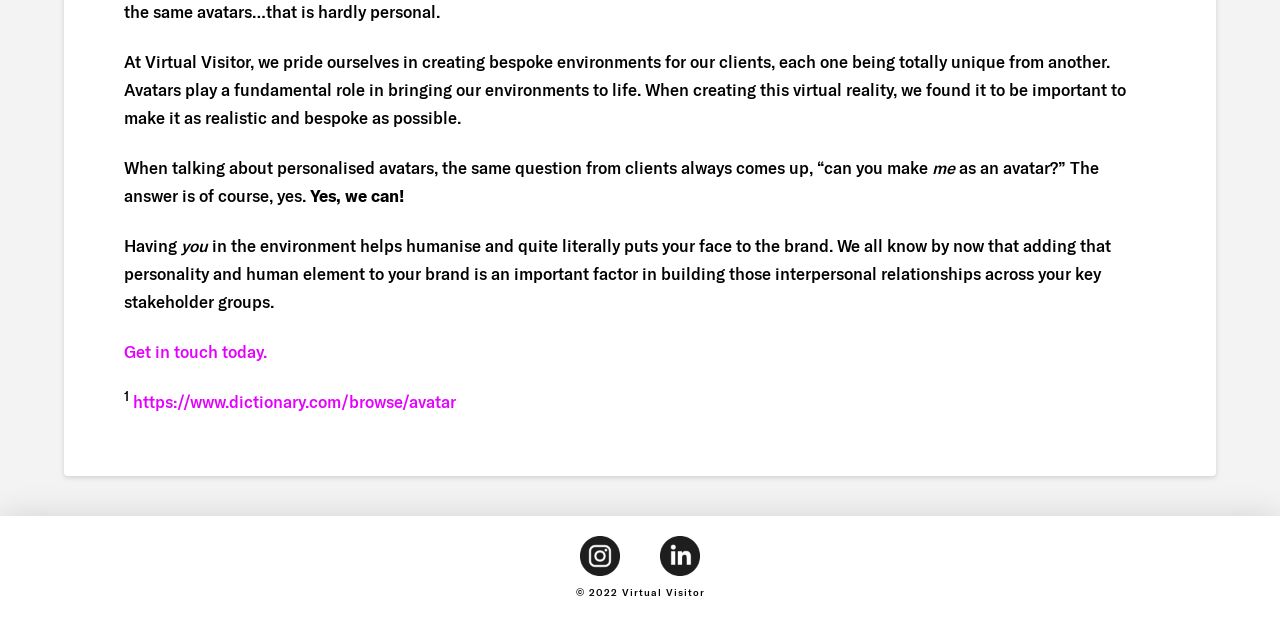Identify the bounding box coordinates for the UI element described as follows: https://www.dictionary.com/browse/avatar. Use the format (top-left x, top-left y, bottom-right x, bottom-right y) and ensure all values are floating point numbers between 0 and 1.

[0.104, 0.63, 0.356, 0.664]